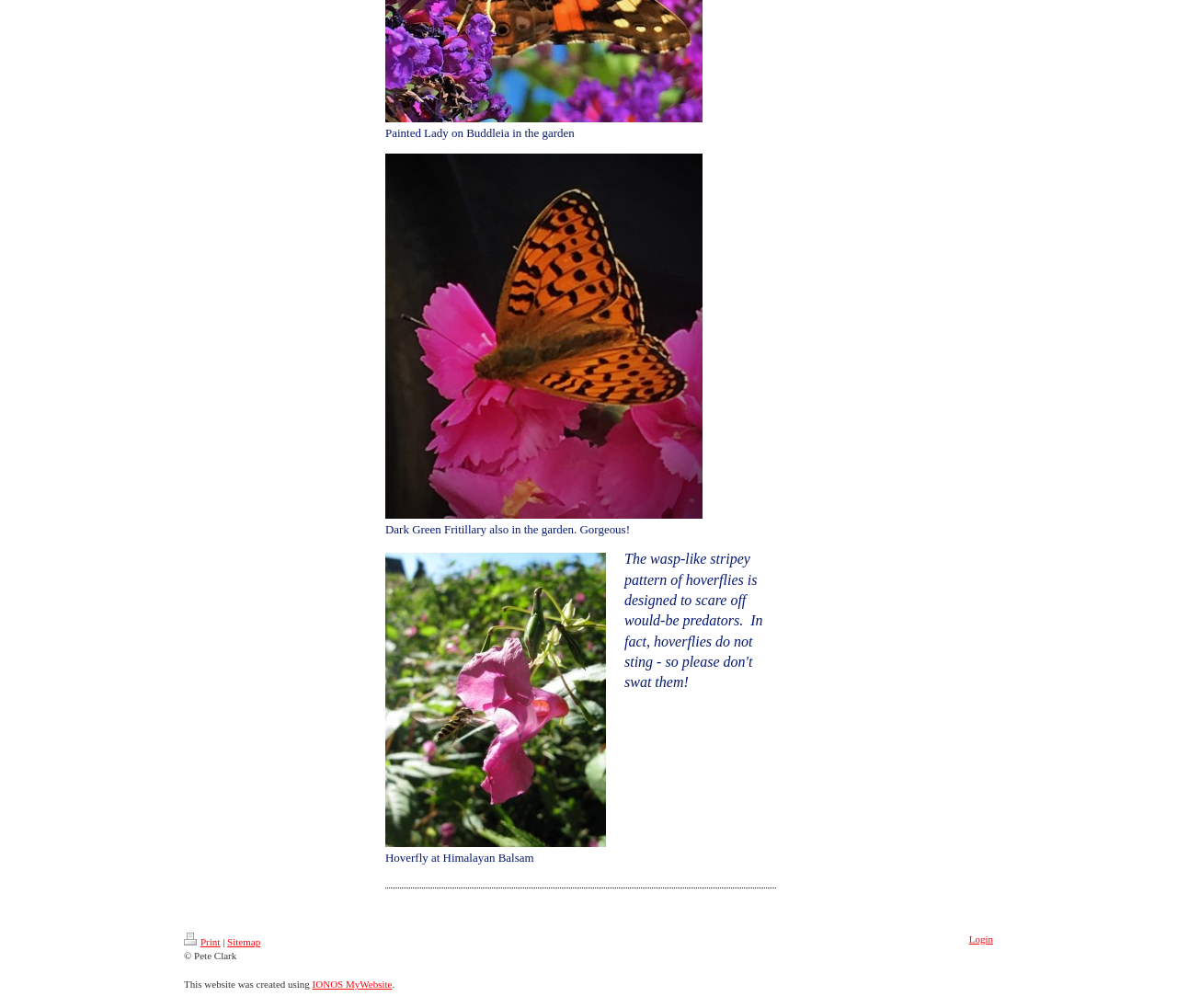Please provide a comprehensive answer to the question below using the information from the image: What is the copyright information on the webpage?

The webpage has a copyright information '© Pete Clark' which suggests that the content of the webpage is owned by Pete Clark.